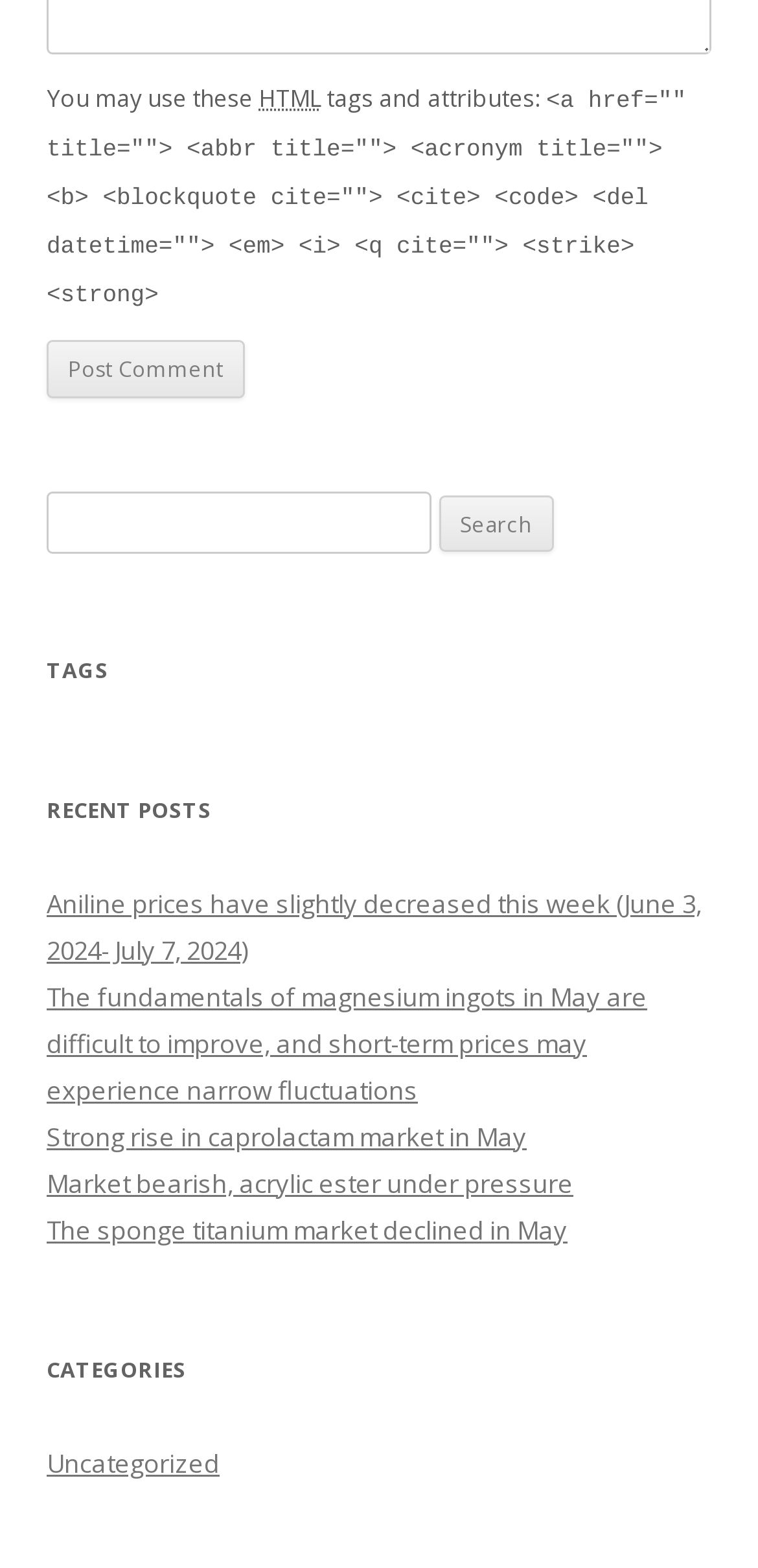Specify the bounding box coordinates of the region I need to click to perform the following instruction: "Click on a tag". The coordinates must be four float numbers in the range of 0 to 1, i.e., [left, top, right, bottom].

[0.062, 0.412, 0.938, 0.442]